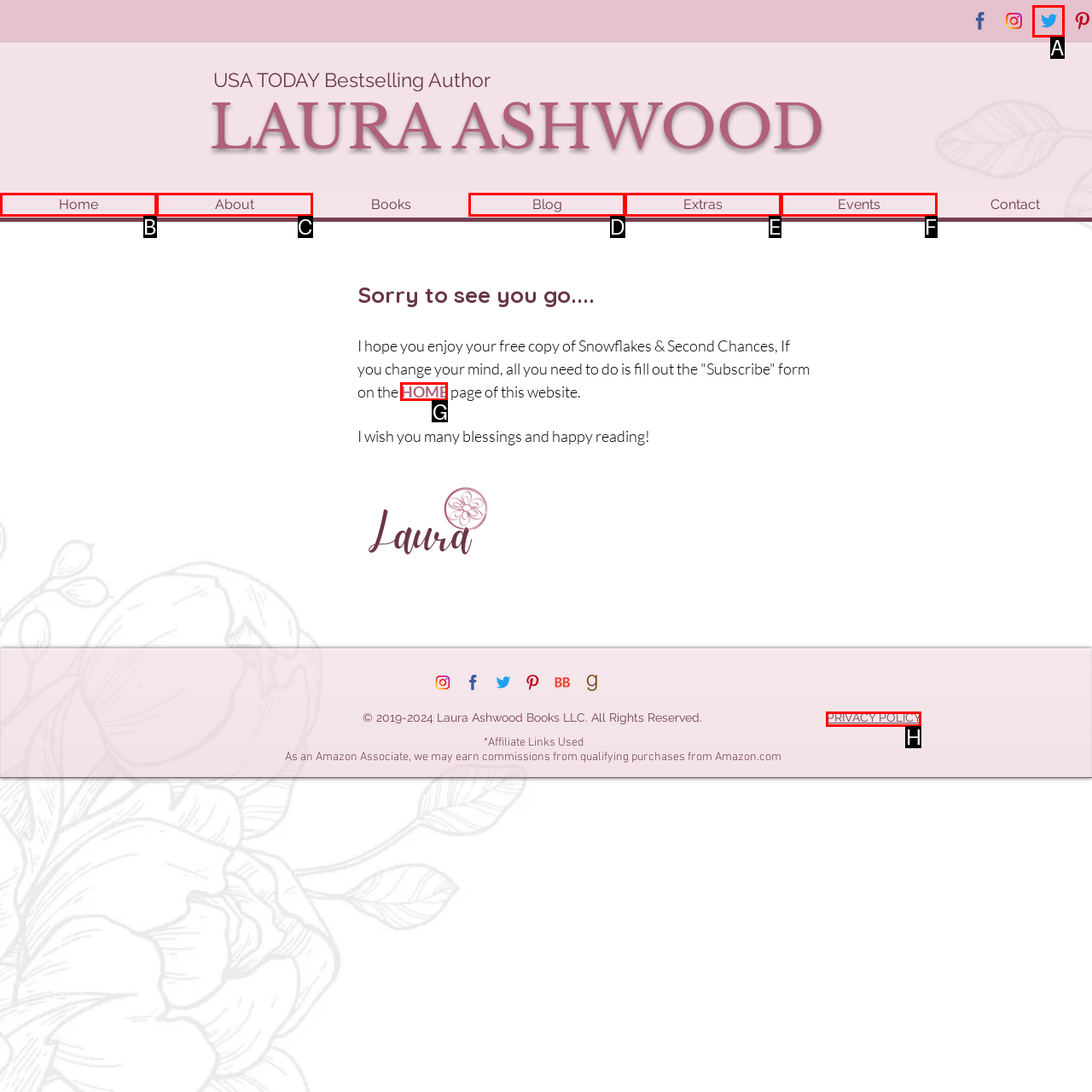Select the correct UI element to click for this task: View the 'Saturday, June 28, 2014 at 6:28 pm' post.
Answer using the letter from the provided options.

None